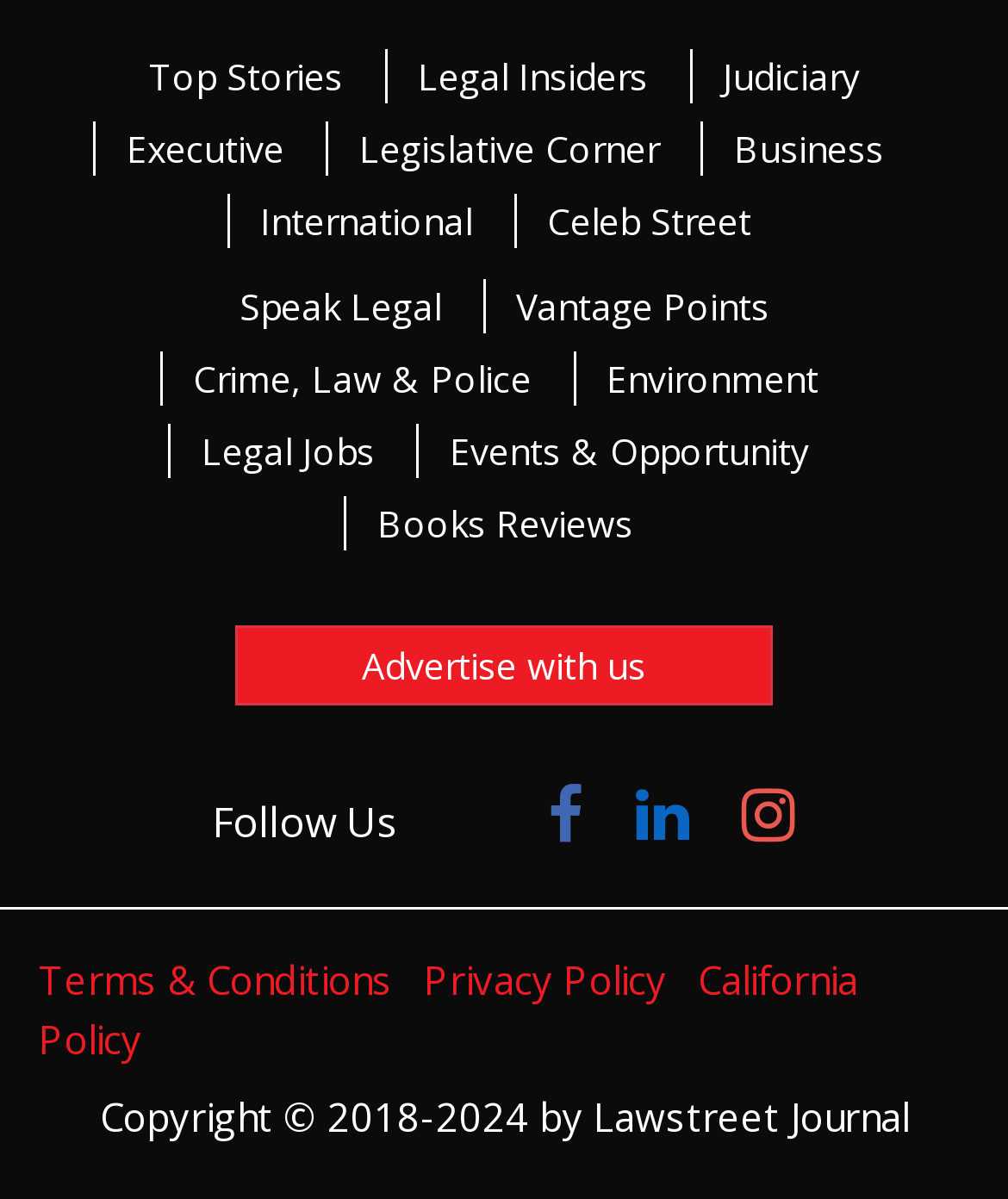Answer the question below using just one word or a short phrase: 
What social media platforms can you follow this website on?

Twitter, Facebook, LinkedIn, Instagram